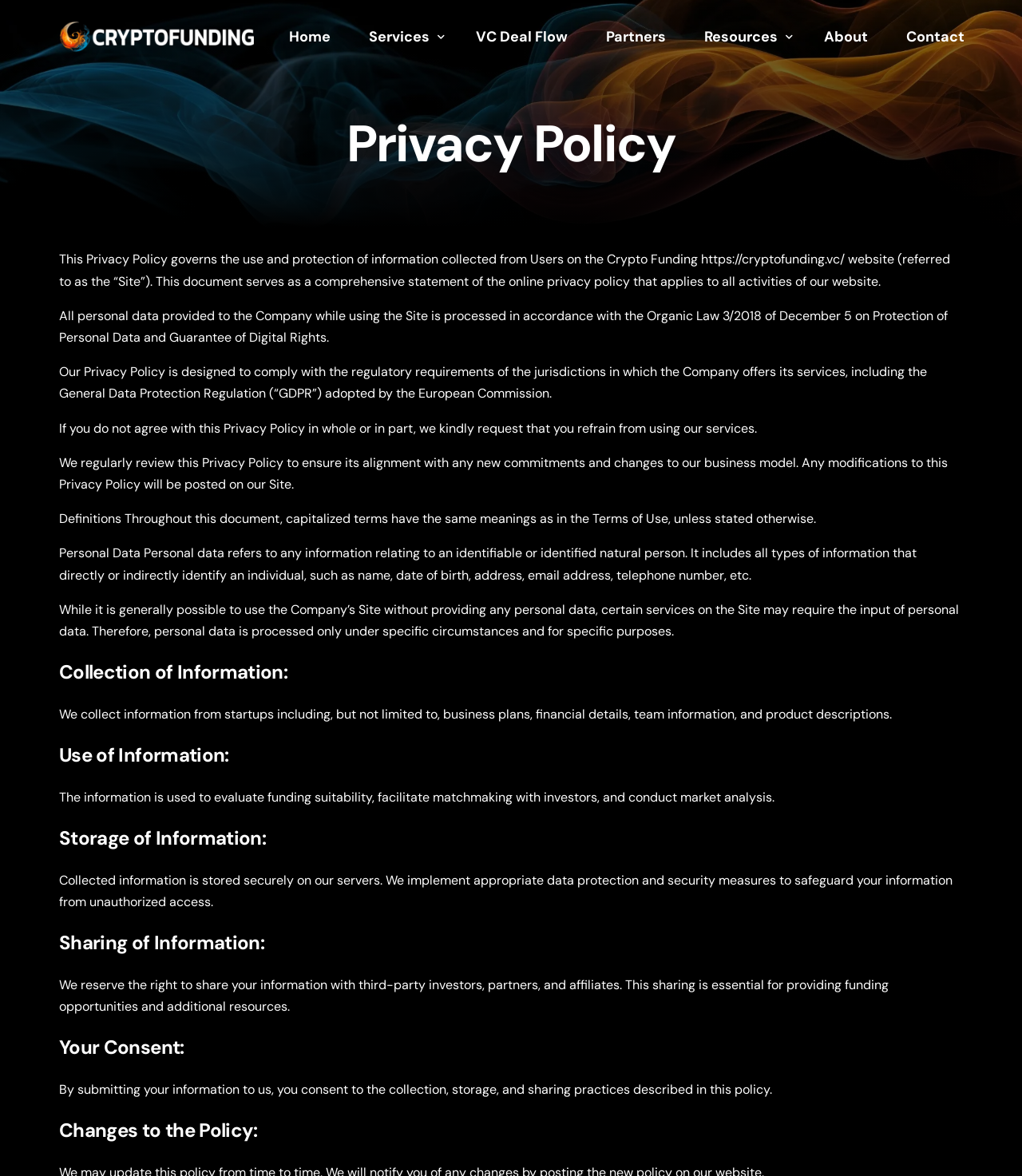Determine the bounding box coordinates of the area to click in order to meet this instruction: "Click on Home".

[0.264, 0.0, 0.343, 0.062]